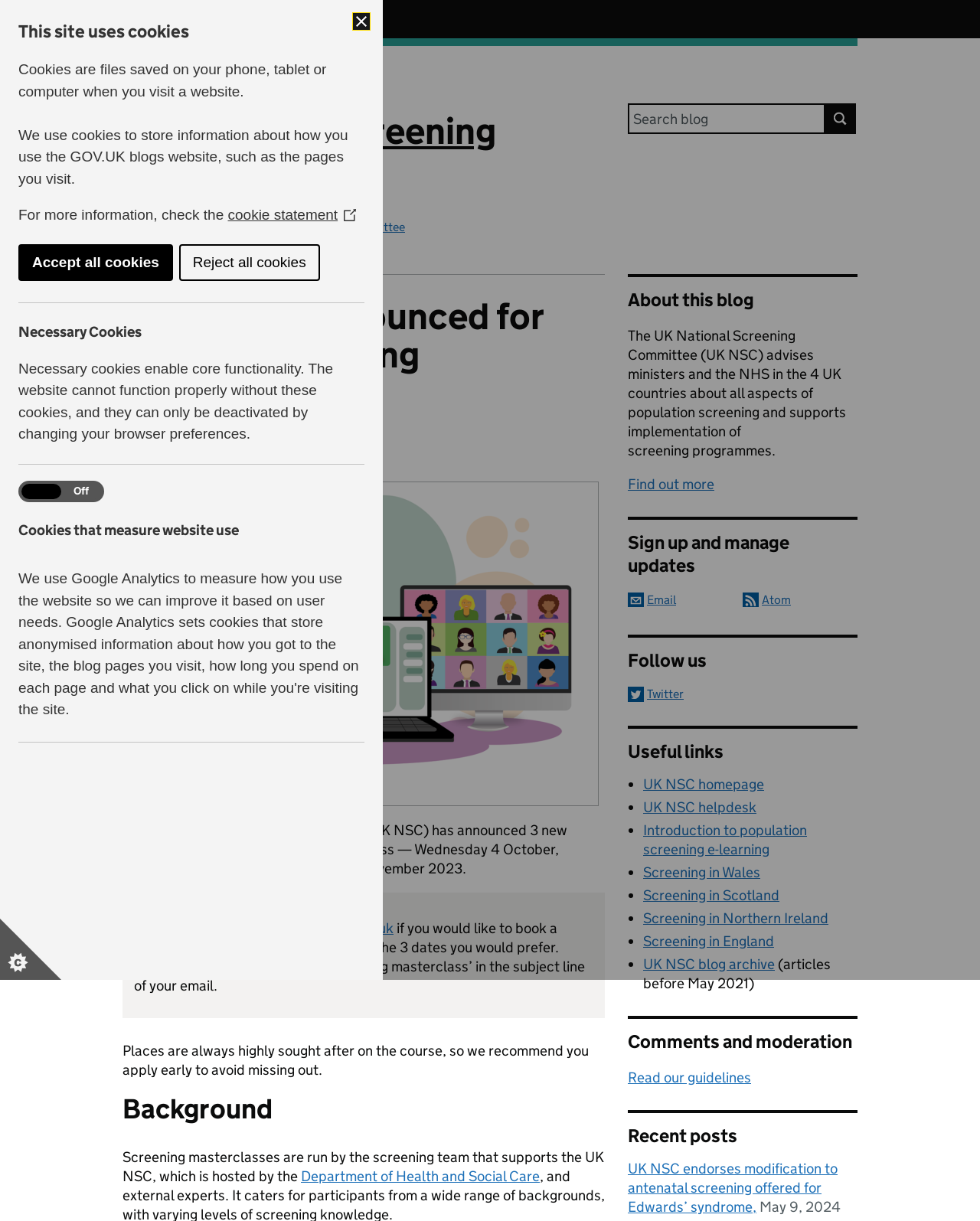Provide an in-depth caption for the contents of the webpage.

The webpage is from the UK National Screening Committee, and its main content is about news and updates from the committee. At the top of the page, there is a link to skip to the main content, followed by a link to the GOV.UK website, which is accompanied by a small image of the GOV.UK logo. Below this, there is a banner with the blog name "UK National Screening Committee" and a description list with the organization's name.

On the left side of the page, there is a search bar with a search box and a search button. Above the search bar, there is a heading with the title of the blog post "New dates announced for popular screening masterclass". Below the heading, there is information about the post, including the author's name, the date it was posted, and categories.

The main content of the page is a blog post about new dates announced for a popular screening masterclass. The post includes a brief description of the masterclass and instructions on how to book a place. There are also several paragraphs of text providing more information about the masterclass and the UK National Screening Committee.

On the right side of the page, there are several sections, including "Related content and links", "About this blog", "Sign up and manage updates", "Follow us", and "Useful links". These sections contain links to other relevant pages, social media profiles, and useful resources.

At the bottom of the page, there are links to recent posts, comments, and moderation guidelines. There is also a button to control cookies and a section explaining how cookies are used on the website.